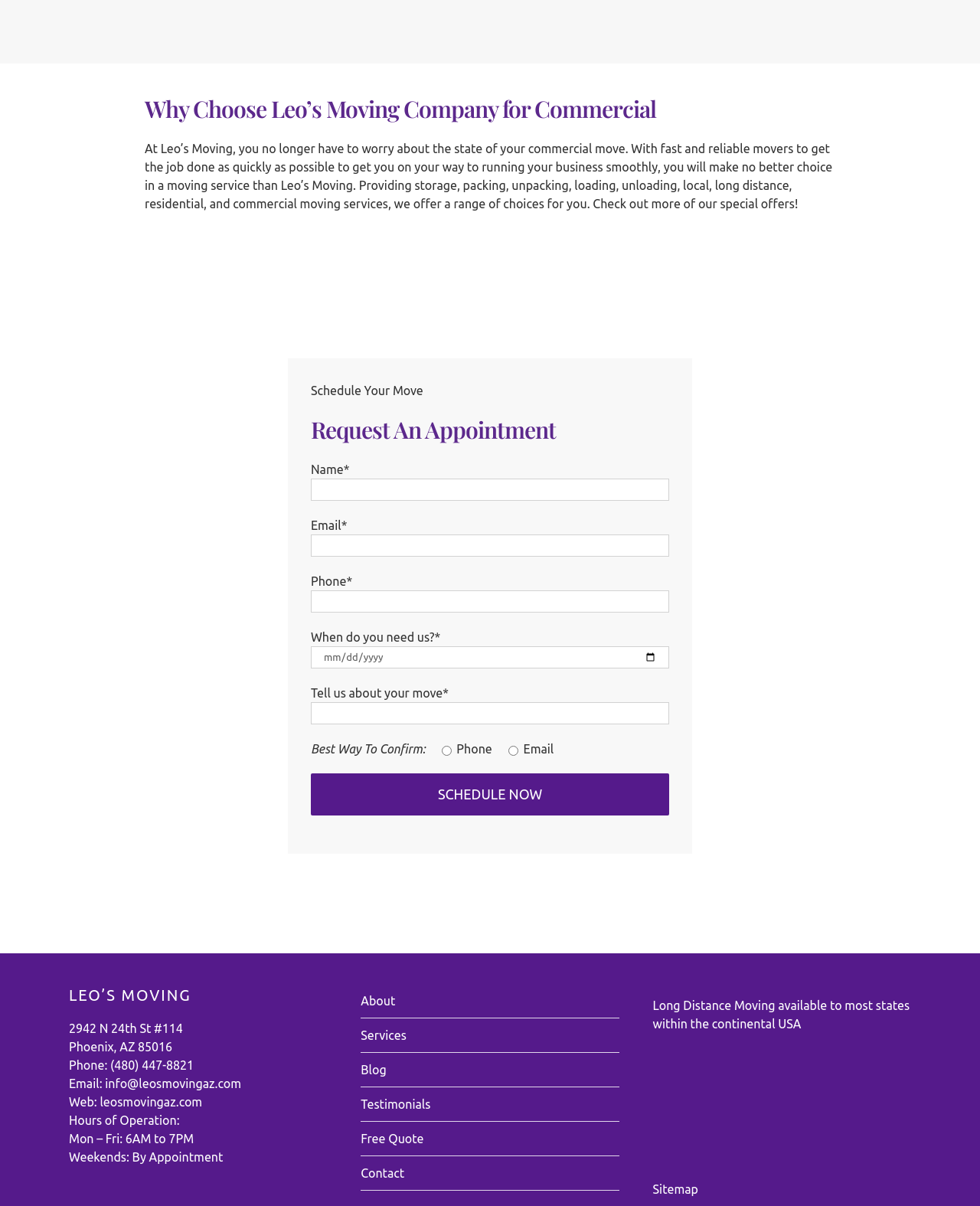What is the company's phone number?
Based on the visual content, answer with a single word or a brief phrase.

(480) 447-8821